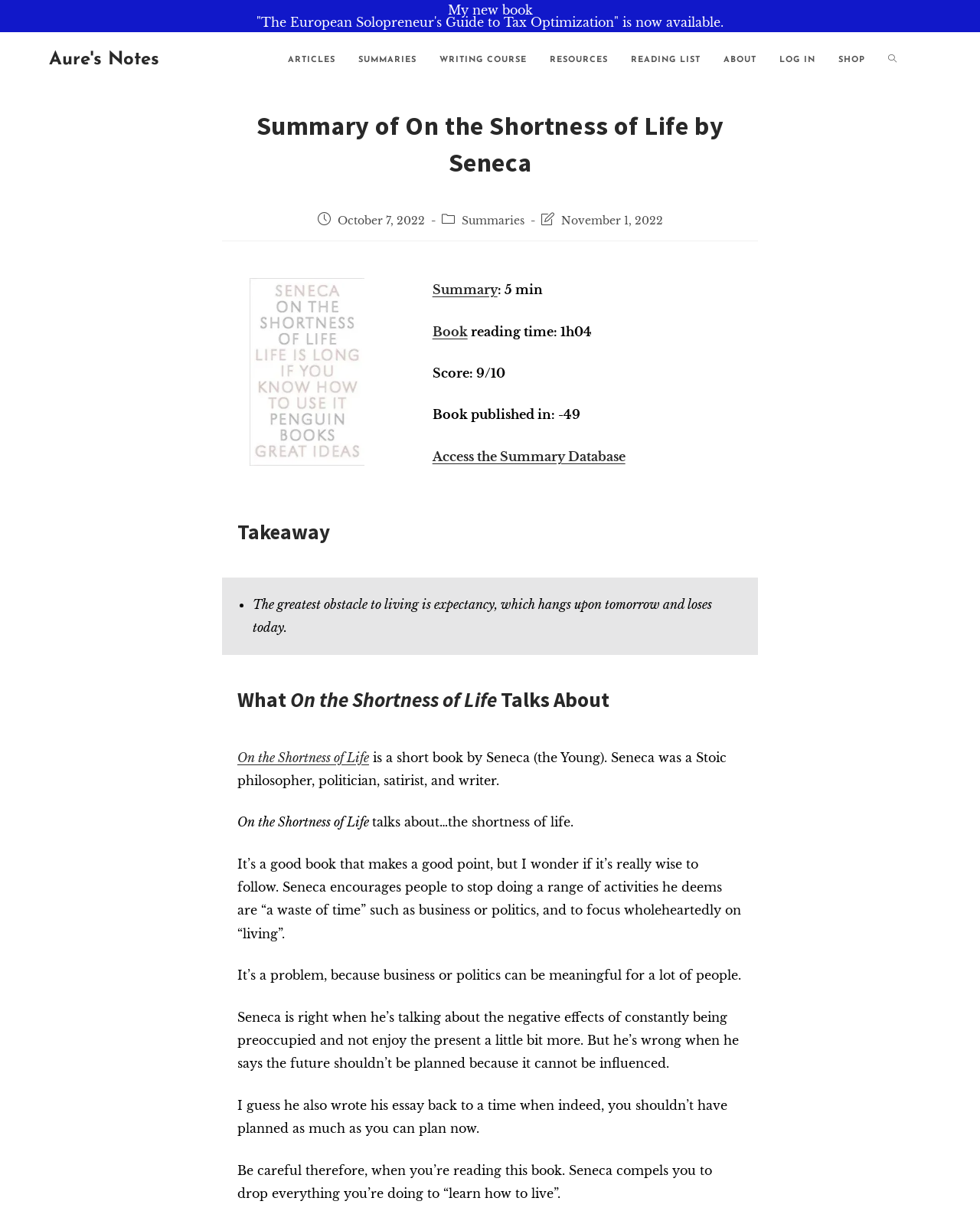Please locate the bounding box coordinates of the region I need to click to follow this instruction: "Read the 'Summary of On the Shortness of Life by Seneca'".

[0.242, 0.089, 0.758, 0.163]